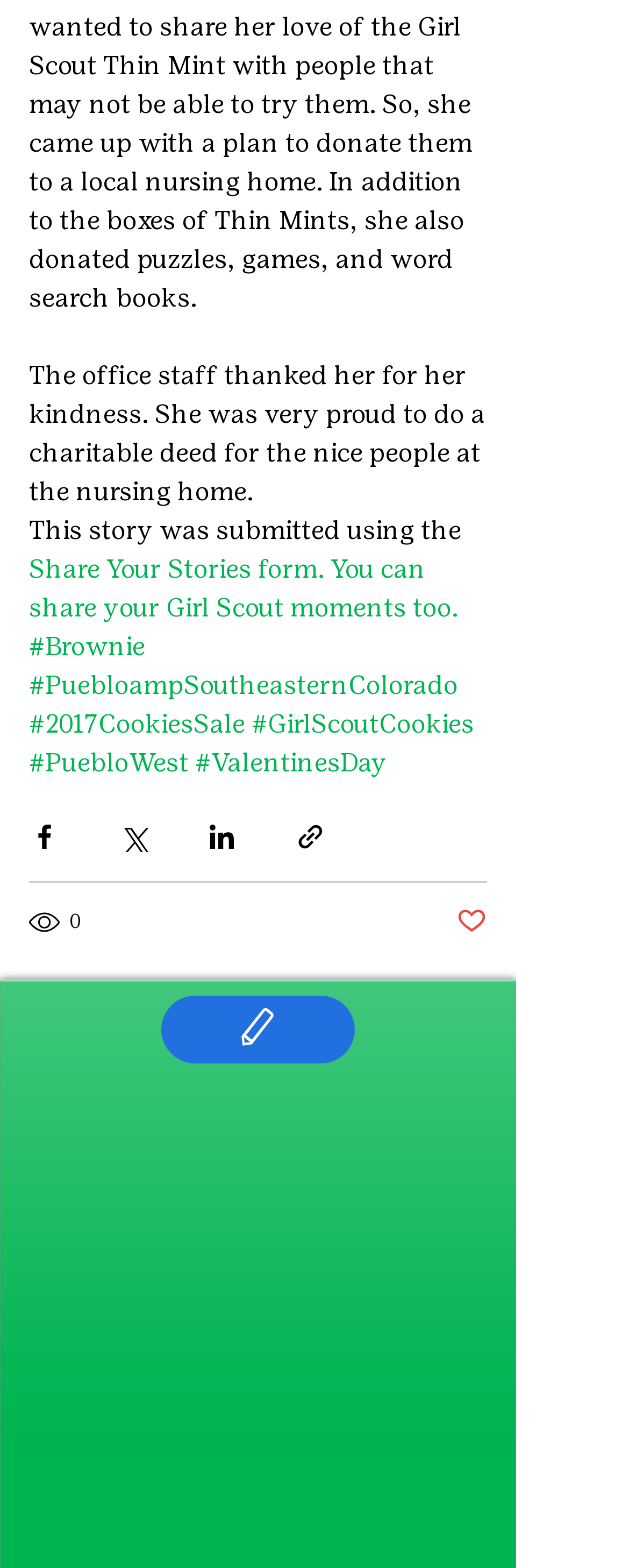What type of organization is mentioned in the story? Using the information from the screenshot, answer with a single word or phrase.

Girl Scout